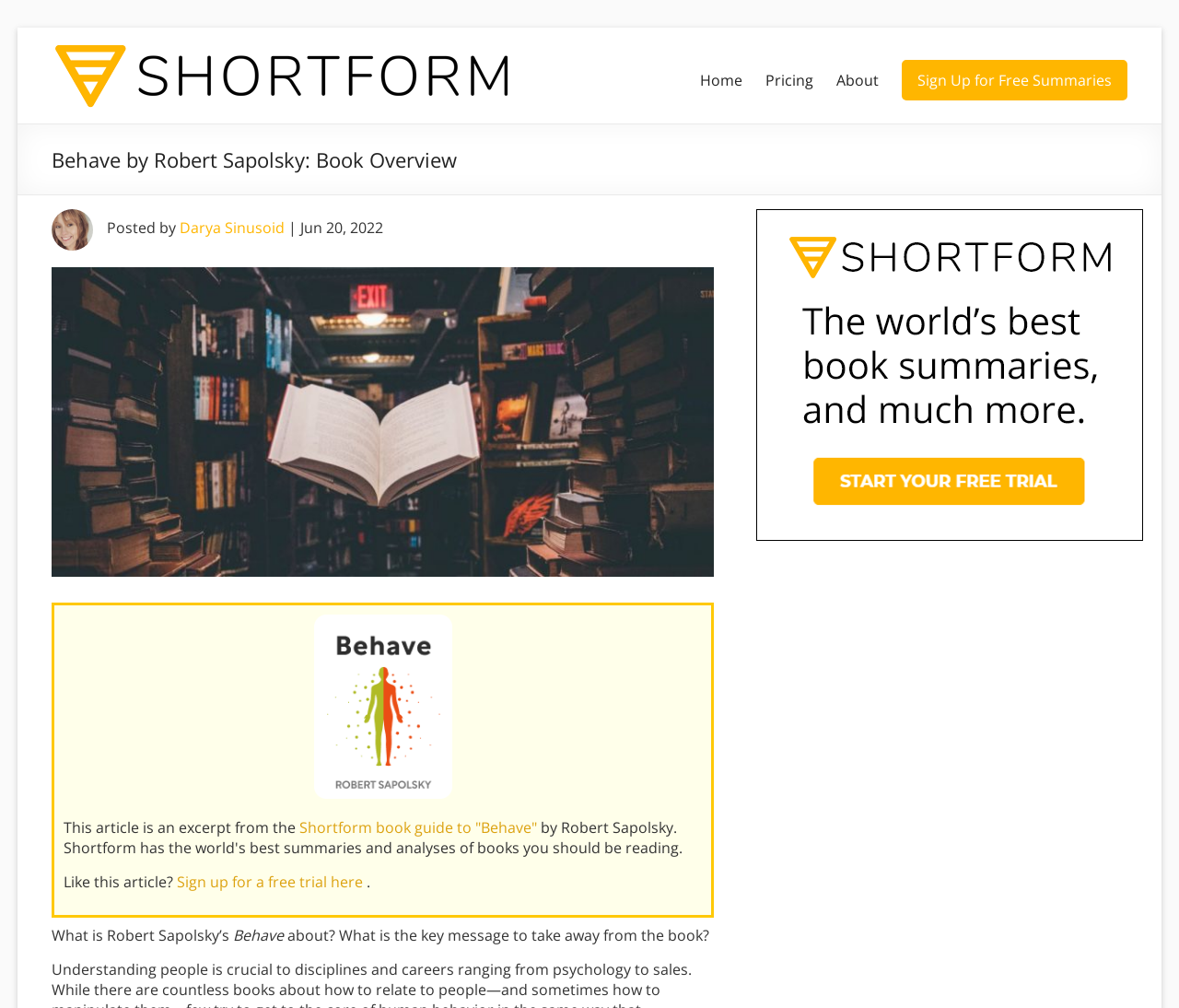Specify the bounding box coordinates of the area that needs to be clicked to achieve the following instruction: "View the book overview".

[0.044, 0.142, 0.932, 0.175]